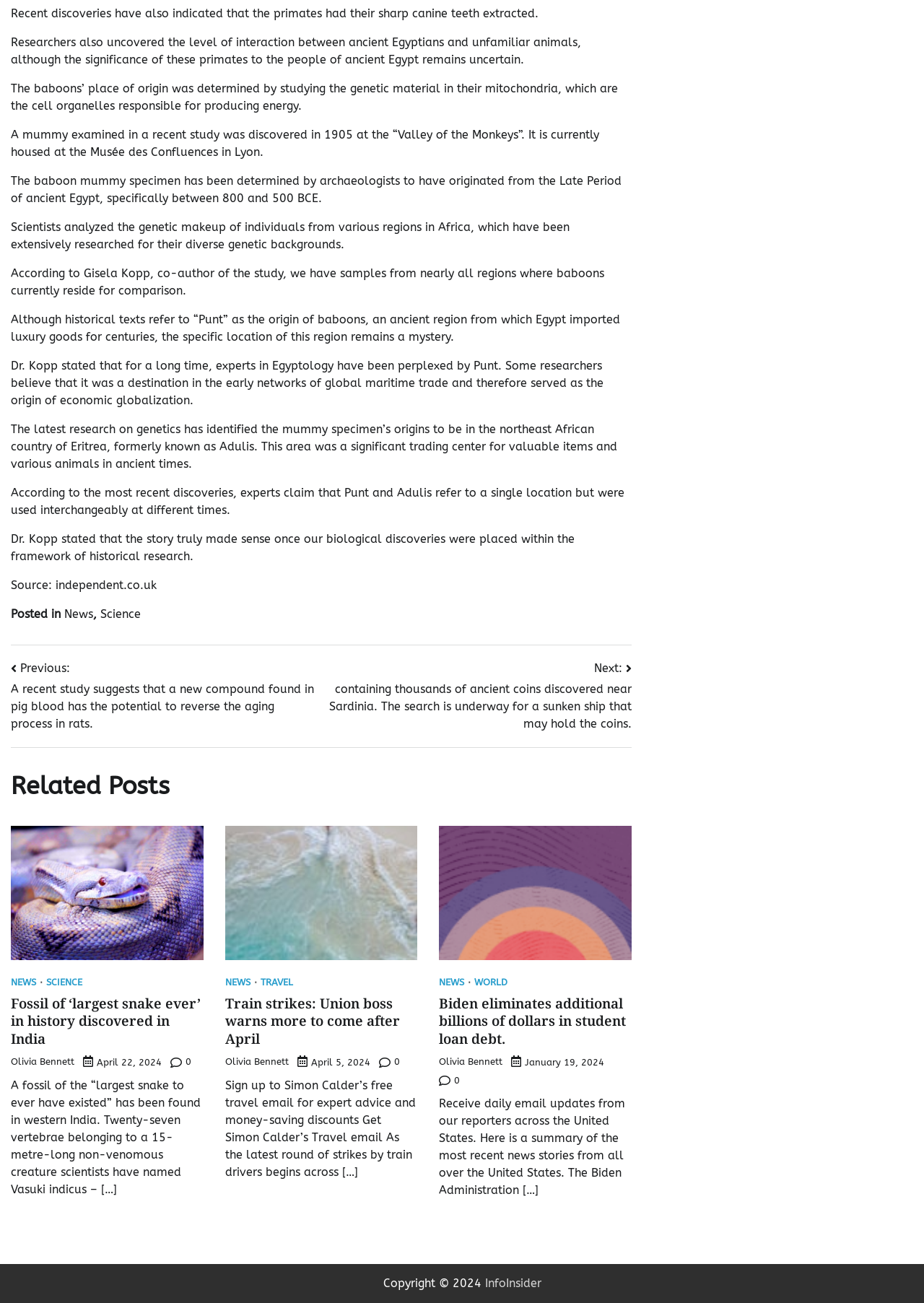Specify the bounding box coordinates for the region that must be clicked to perform the given instruction: "Click on the 'Next' link".

[0.352, 0.506, 0.684, 0.562]